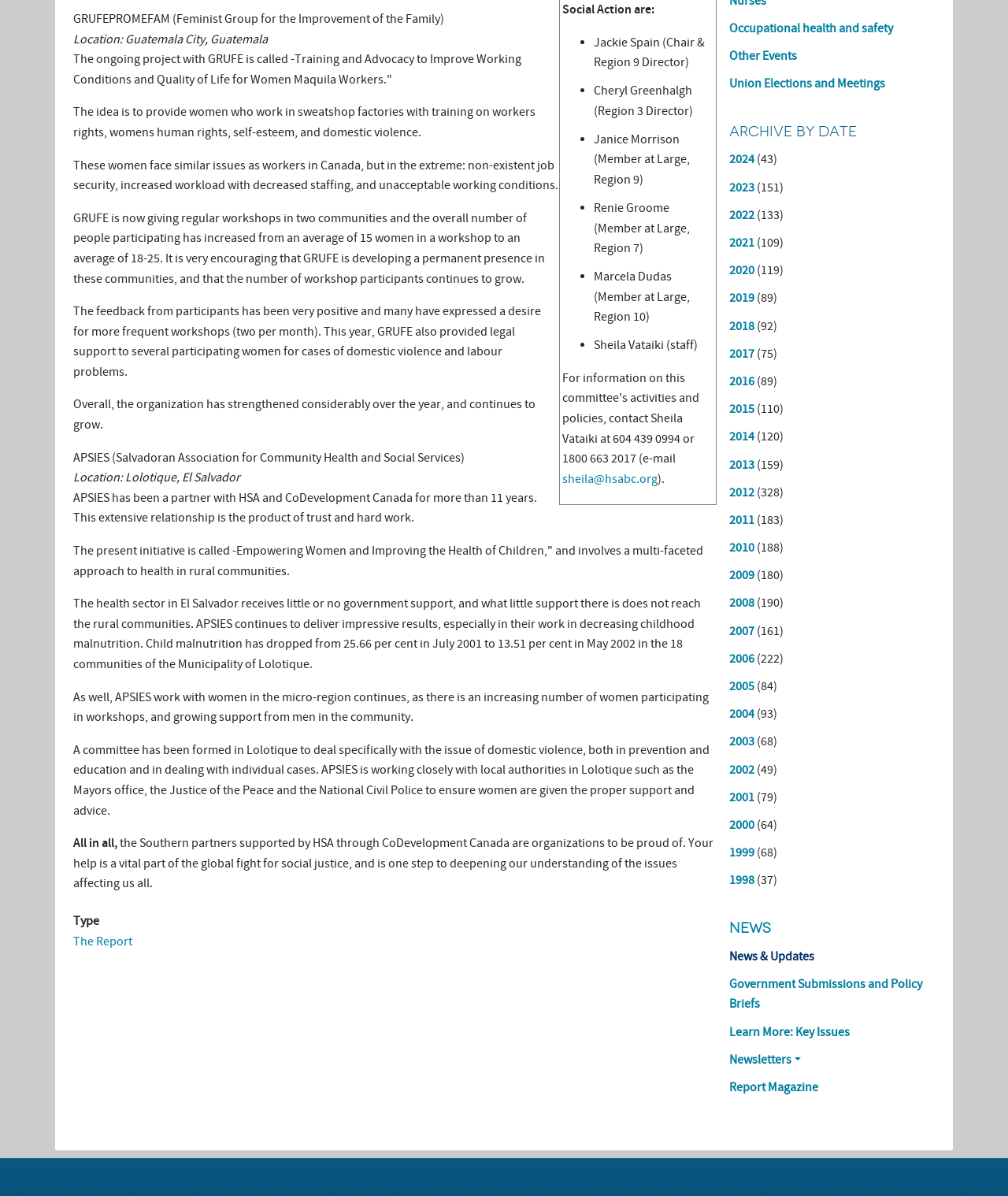Using the element description: "News & Updates", determine the bounding box coordinates for the specified UI element. The coordinates should be four float numbers between 0 and 1, [left, top, right, bottom].

[0.723, 0.788, 0.927, 0.812]